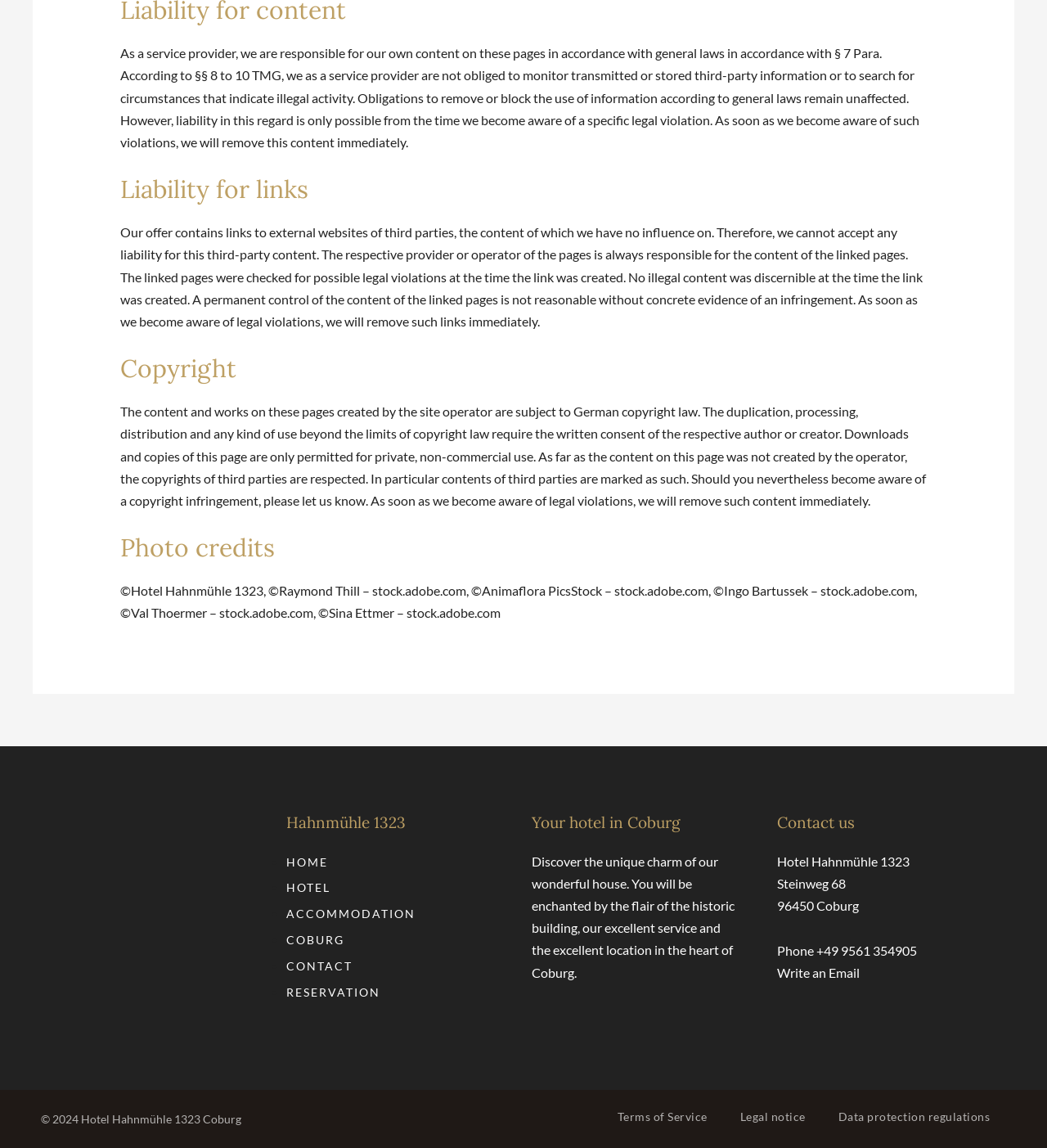Please provide the bounding box coordinates in the format (top-left x, top-left y, bottom-right x, bottom-right y). Remember, all values are floating point numbers between 0 and 1. What is the bounding box coordinate of the region described as: Write an Email

[0.742, 0.841, 0.821, 0.854]